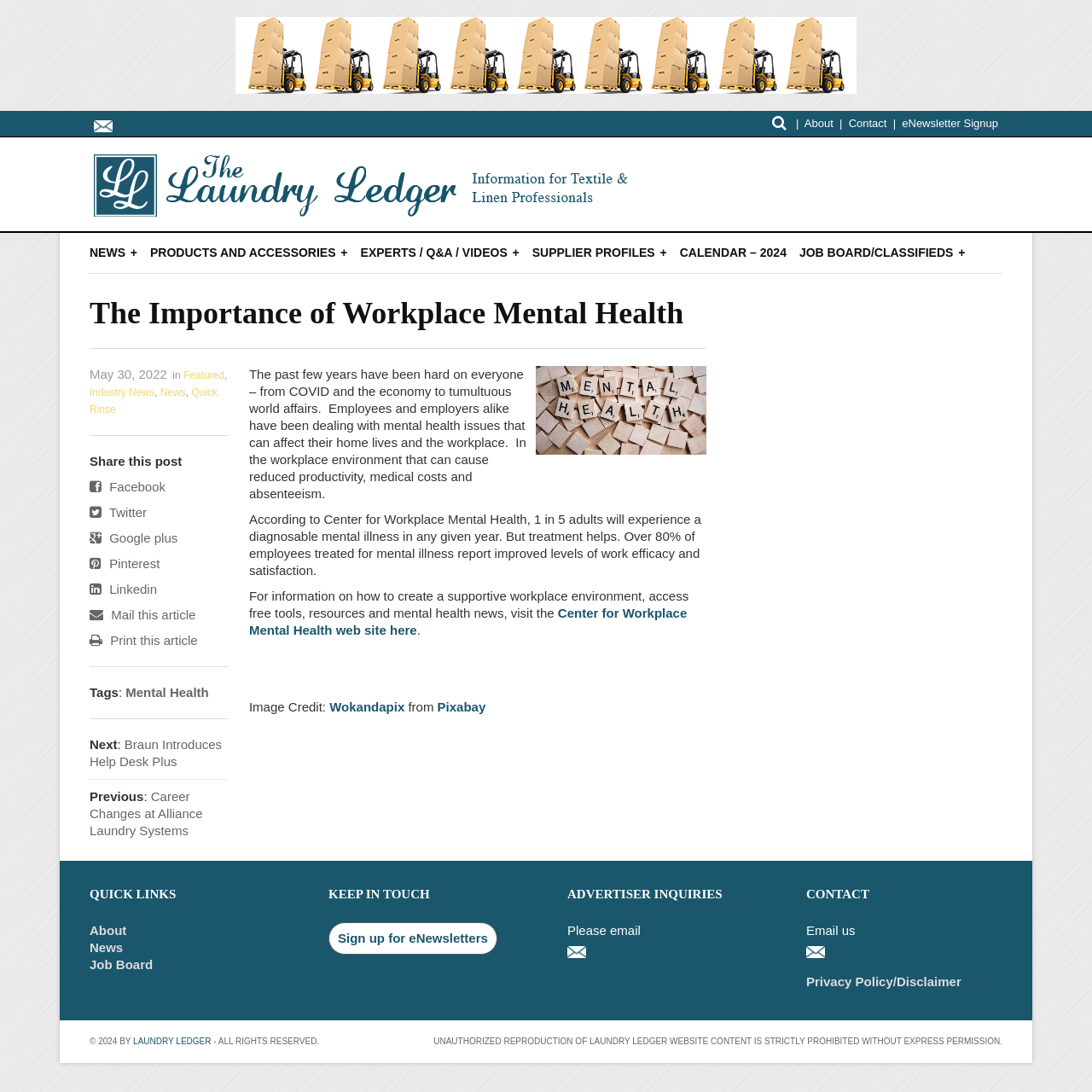Using the webpage screenshot and the element description News, determine the bounding box coordinates. Specify the coordinates in the format (top-left x, top-left y, bottom-right x, bottom-right y) with values ranging from 0 to 1.

[0.082, 0.212, 0.126, 0.251]